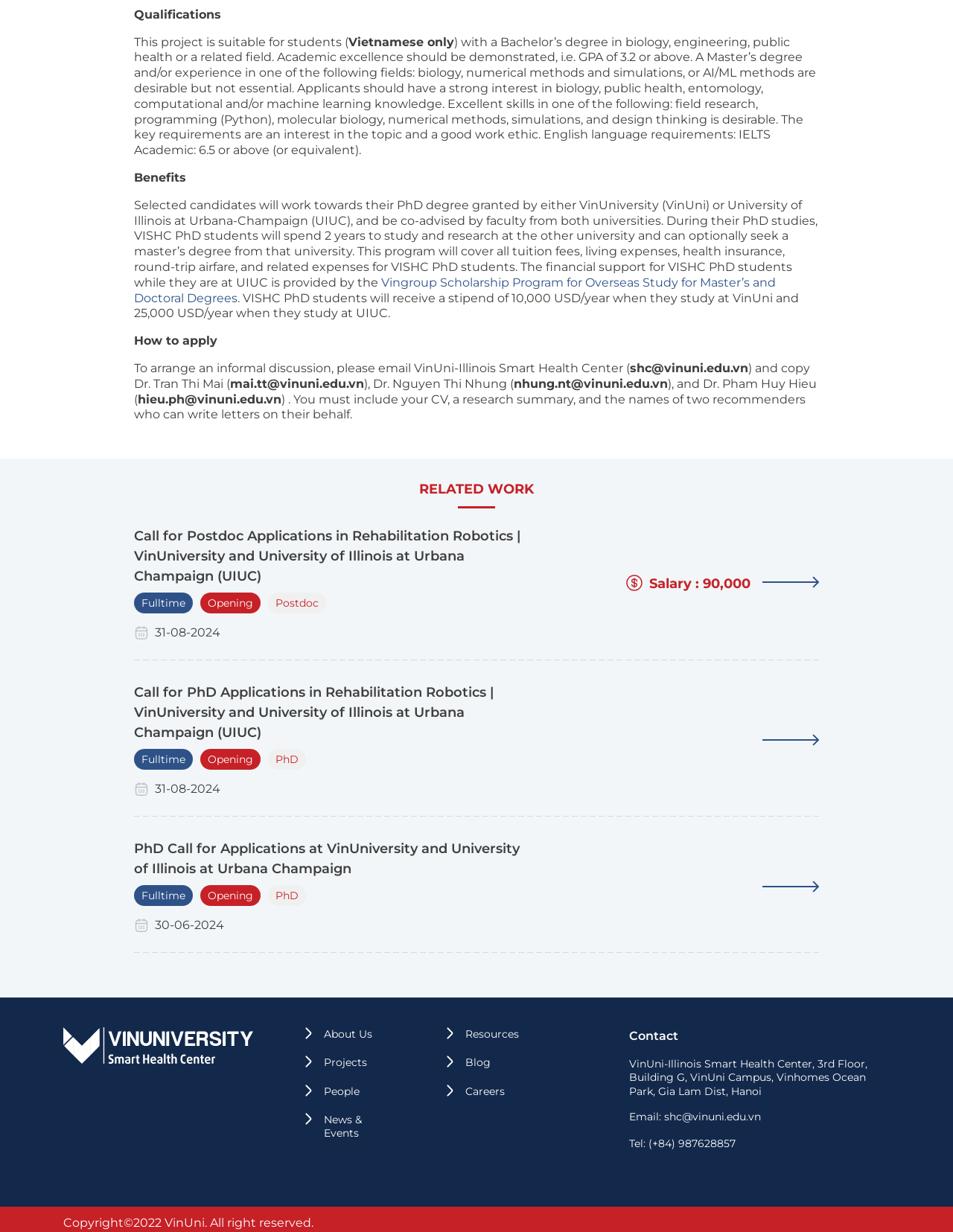Show me the bounding box coordinates of the clickable region to achieve the task as per the instruction: "Click the 'Call for Postdoc Applications in Rehabilitation Robotics | VinUniversity and University of Illinois at Urbana Champaign (UIUC)' link".

[0.141, 0.429, 0.546, 0.474]